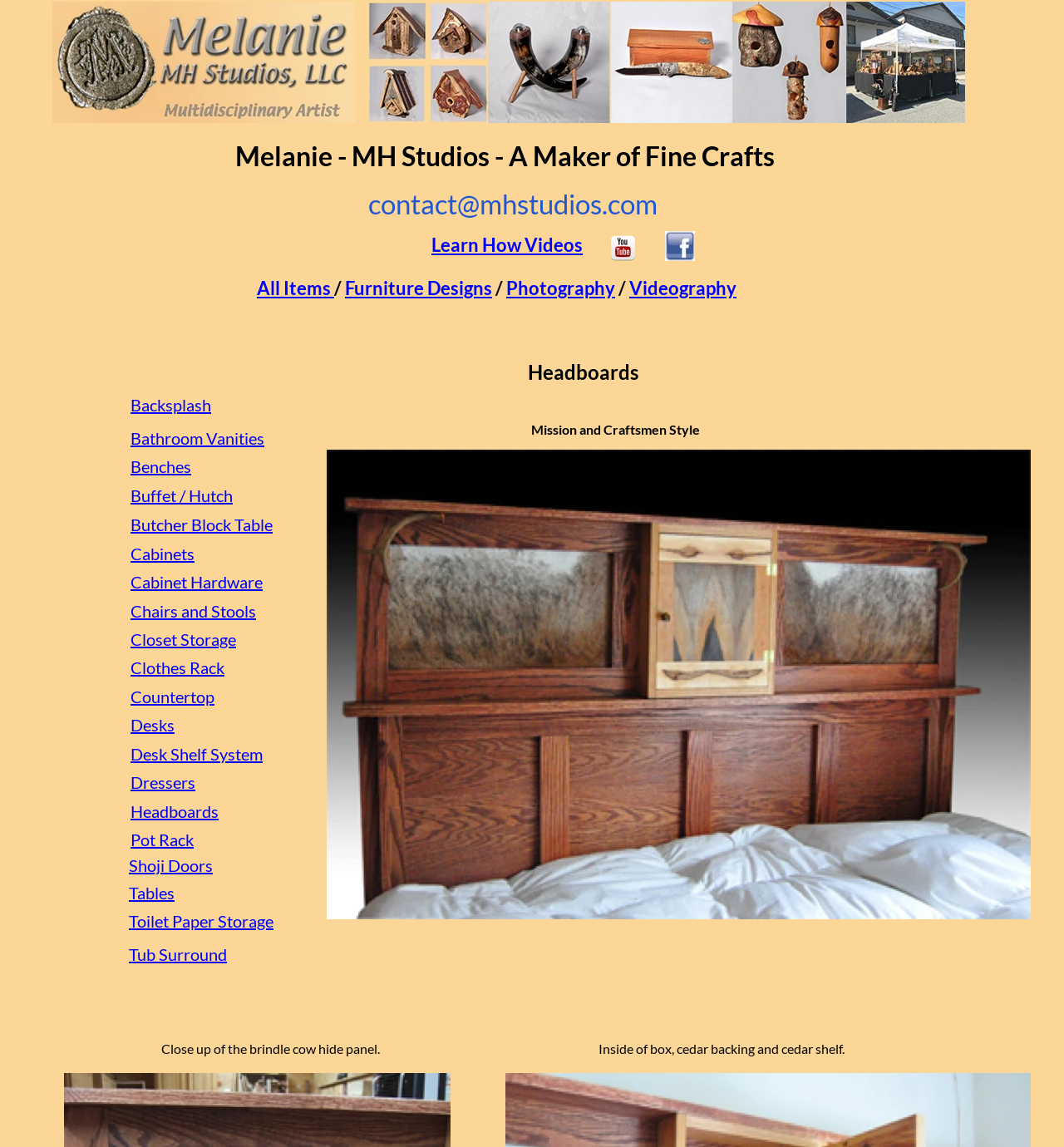Determine the bounding box coordinates of the region that needs to be clicked to achieve the task: "Click on the 'All Items' link".

[0.241, 0.241, 0.311, 0.261]